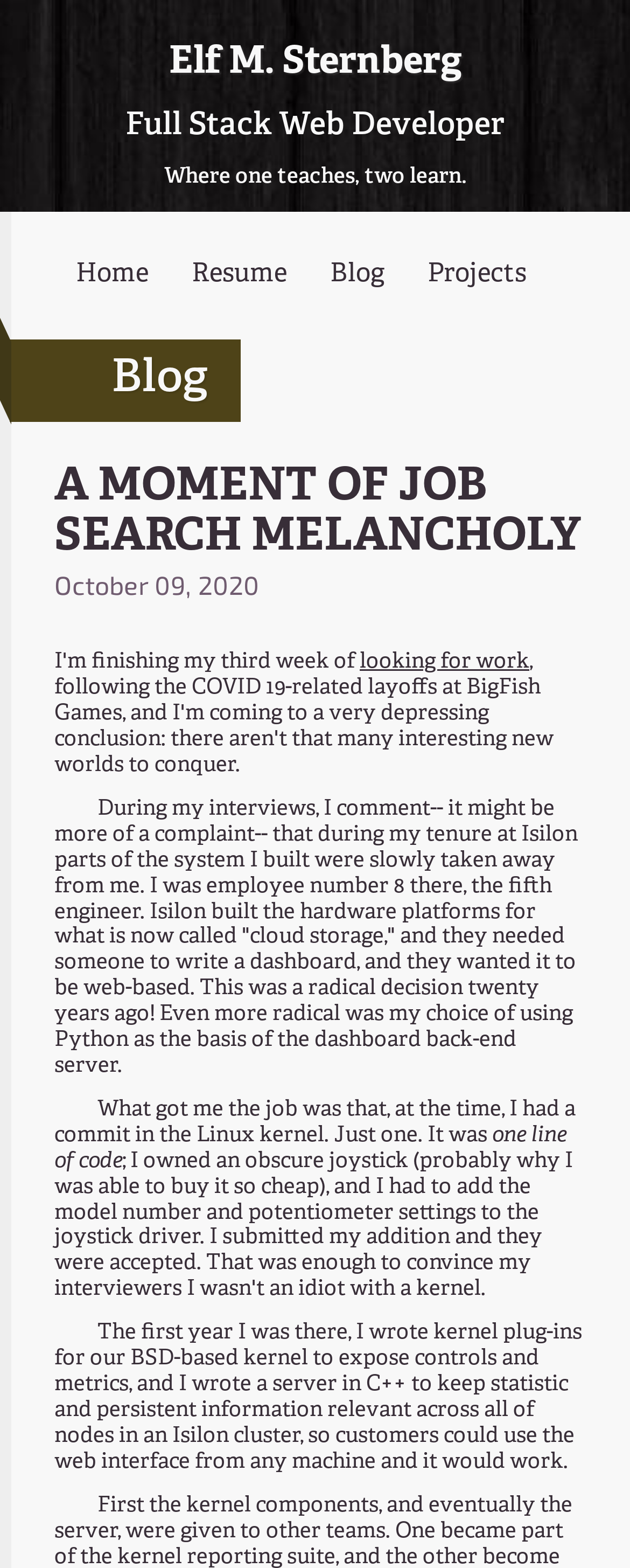When was the blog post published?
Look at the screenshot and give a one-word or phrase answer.

October 09, 2020